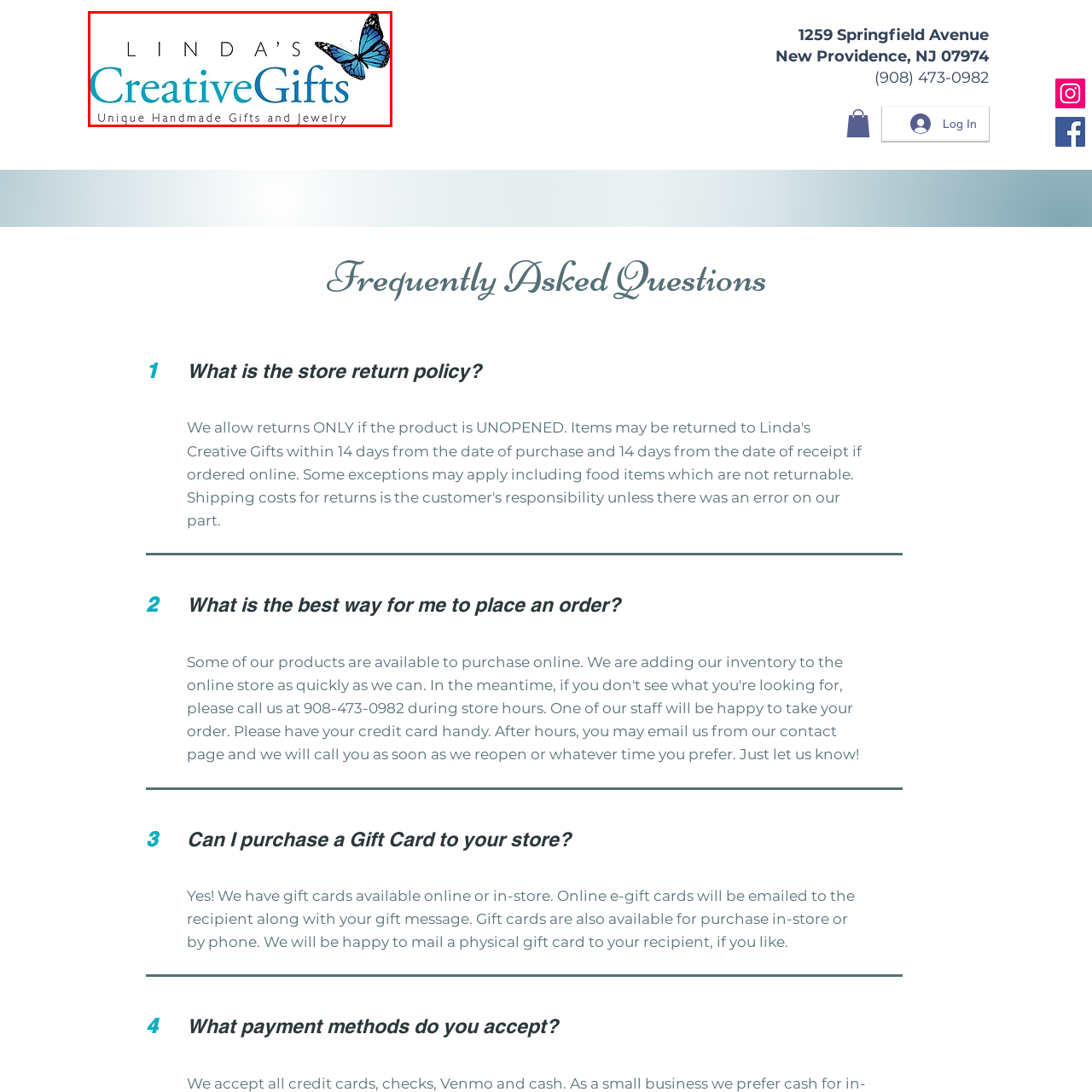What is the color of the butterfly?
Observe the image inside the red bounding box and give a concise answer using a single word or phrase.

Vibrant blue